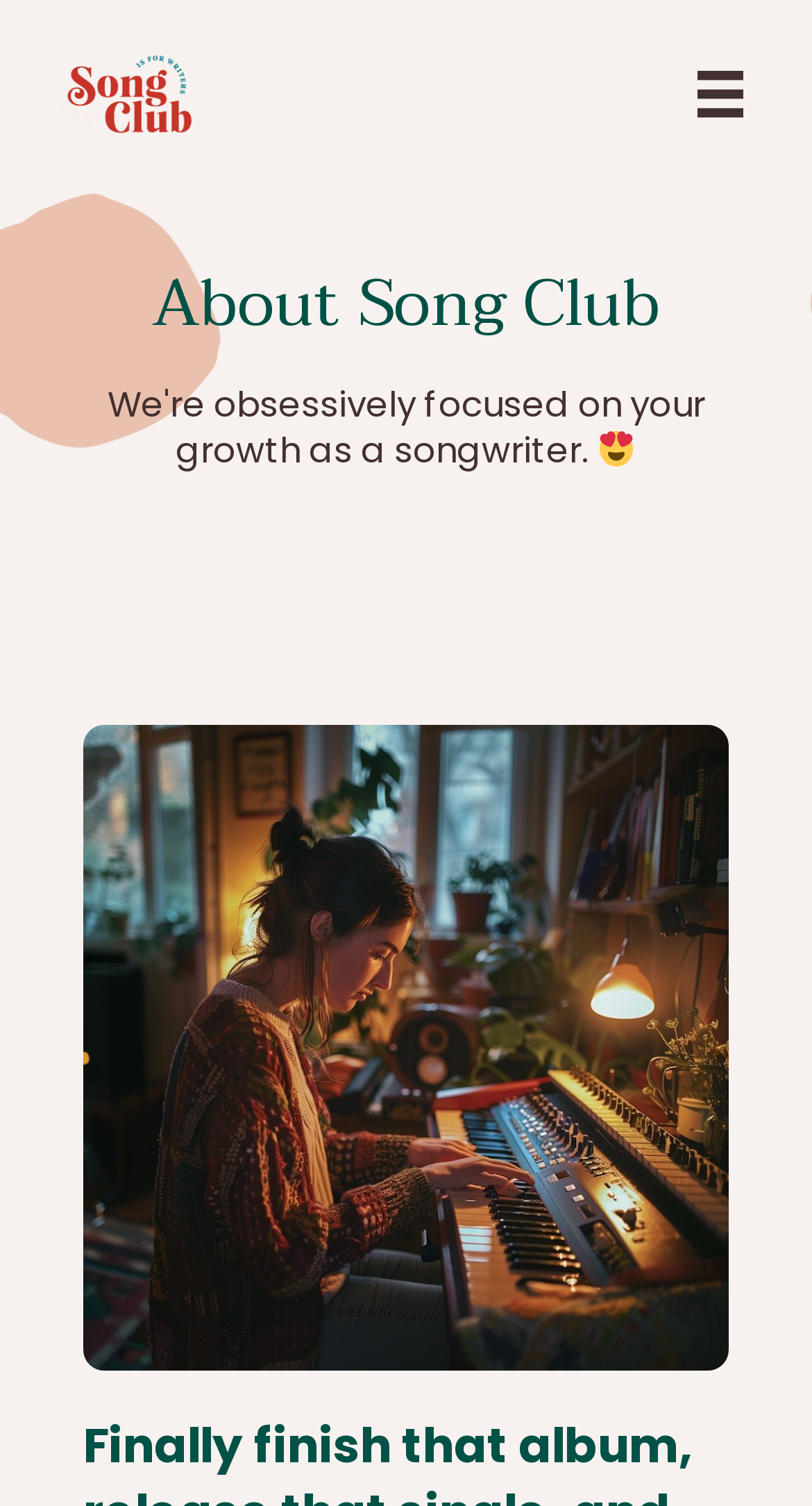How many headings are there on the webpage?
Look at the image and answer the question with a single word or phrase.

2